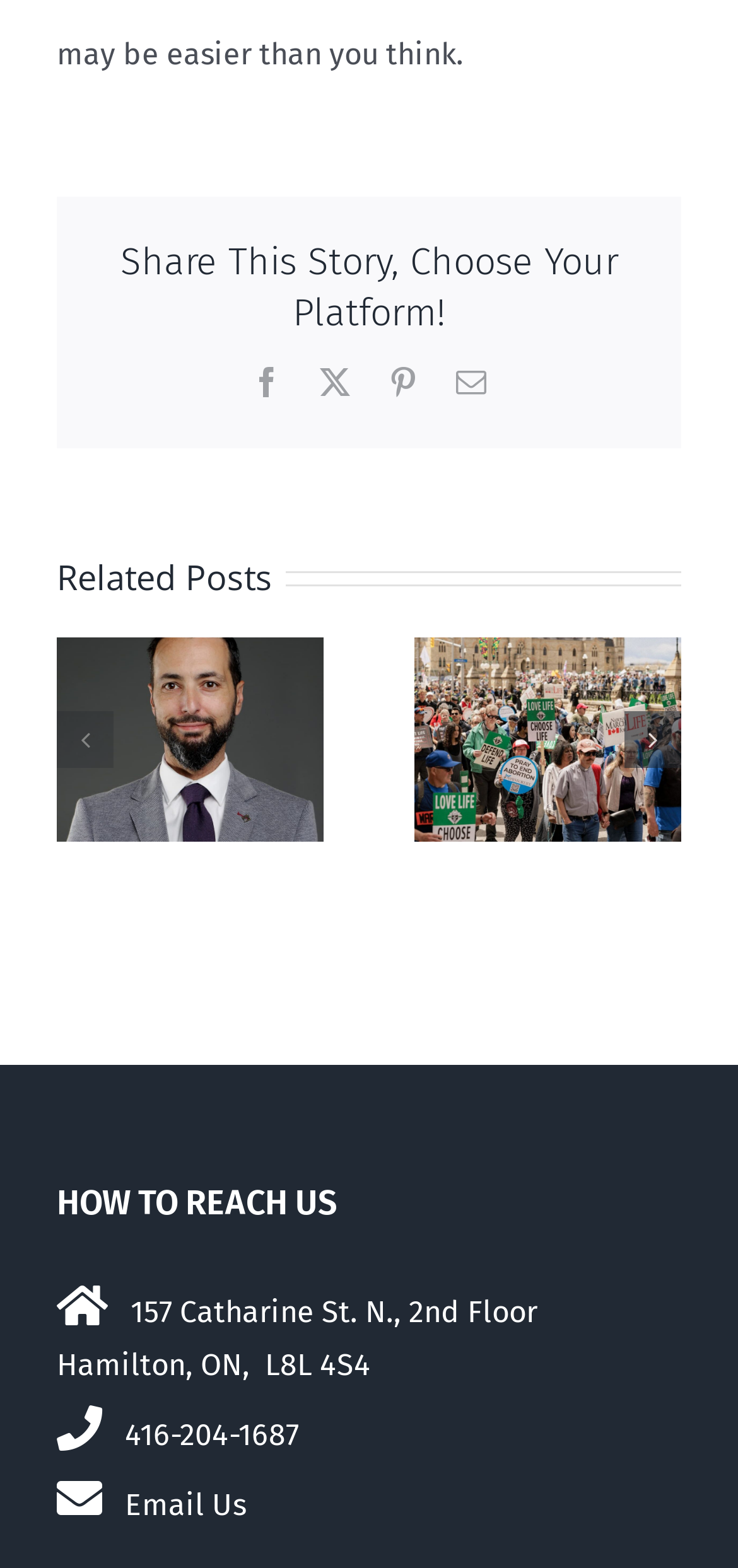Find the bounding box coordinates for the HTML element described in this sentence: "Brave New Words". Provide the coordinates as four float numbers between 0 and 1, in the format [left, top, right, bottom].

[0.746, 0.466, 0.985, 0.527]